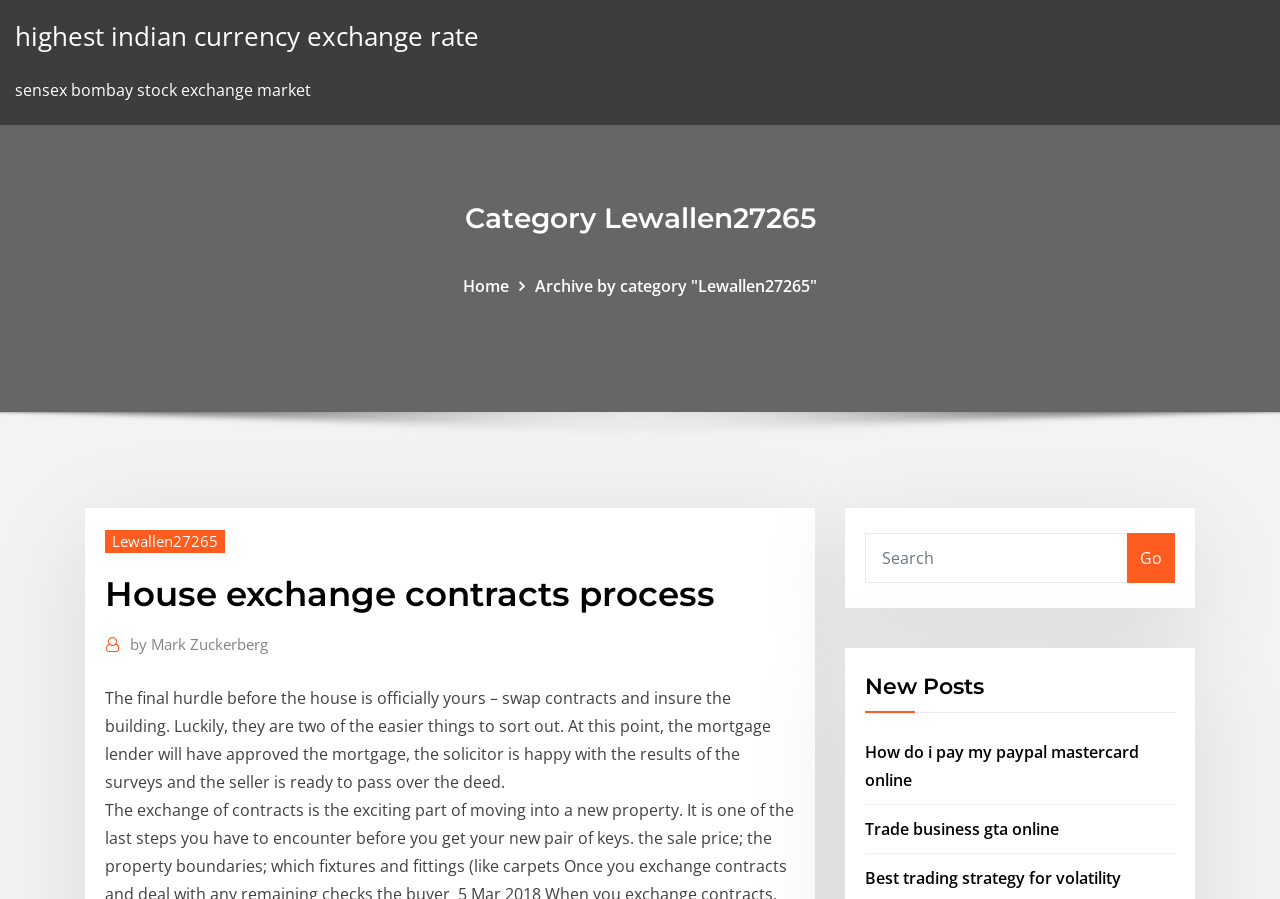Can you find the bounding box coordinates of the area I should click to execute the following instruction: "Go to the home page"?

[0.362, 0.306, 0.398, 0.33]